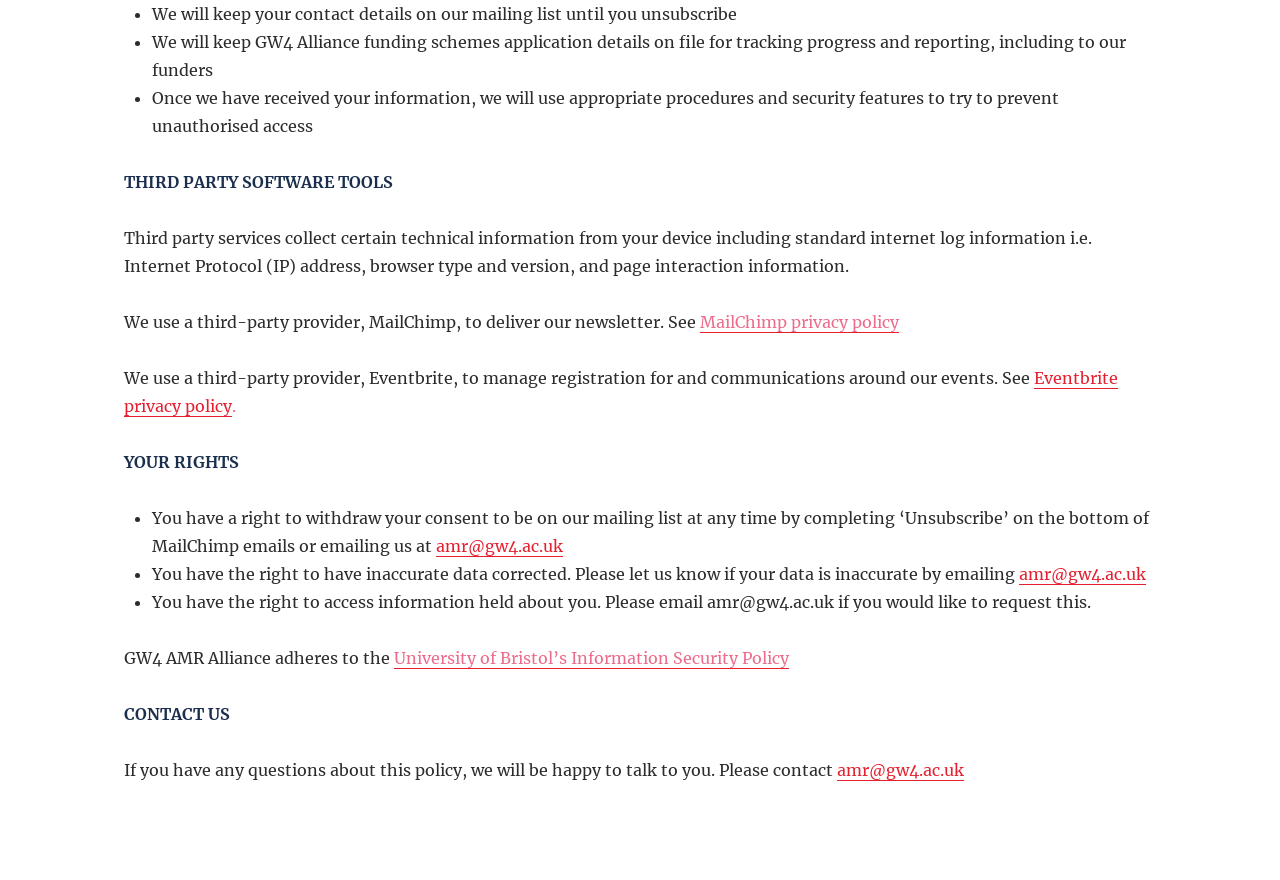Extract the bounding box of the UI element described as: "amr@gw4.ac.uk".

[0.796, 0.641, 0.895, 0.664]